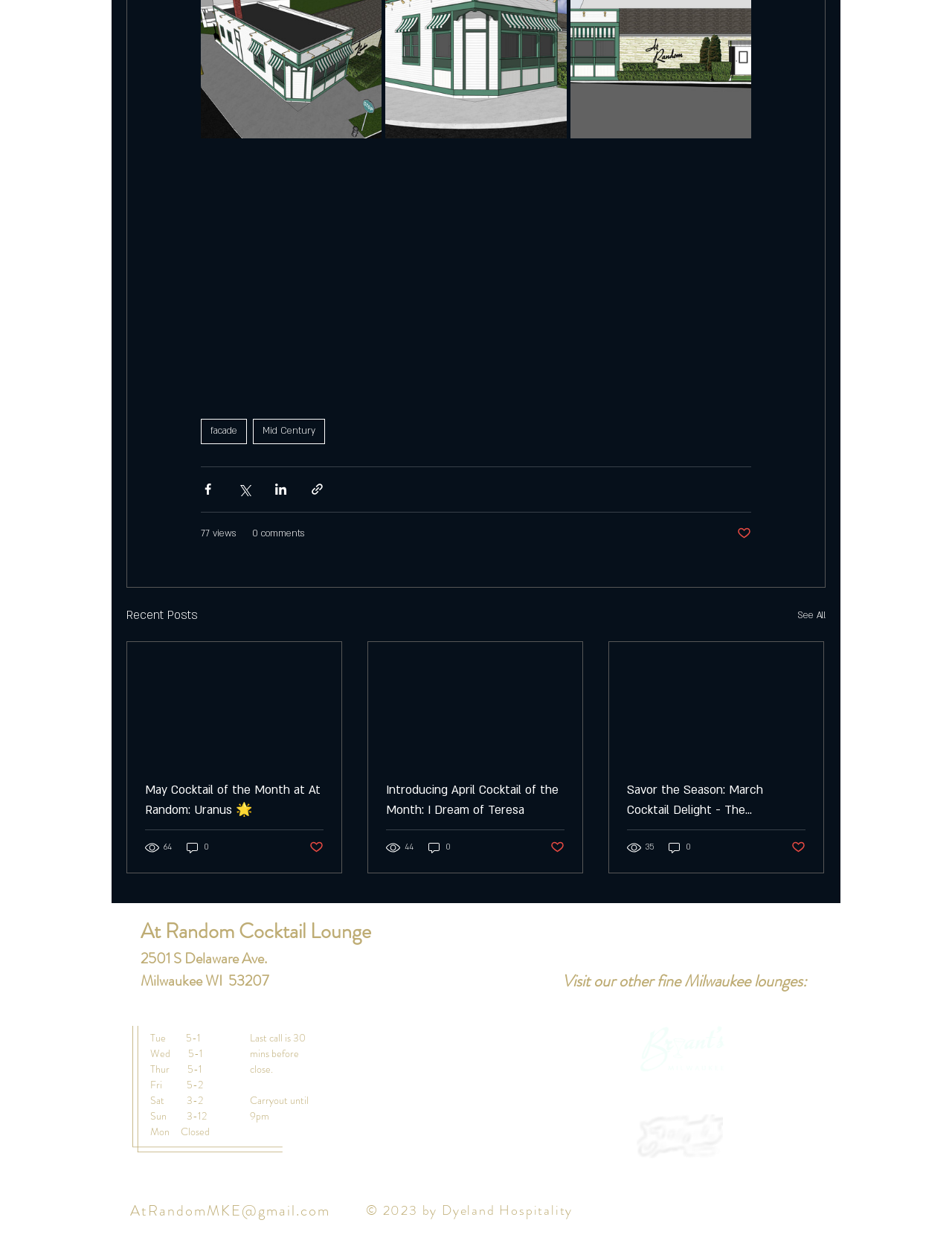Mark the bounding box of the element that matches the following description: "0".

[0.701, 0.672, 0.727, 0.683]